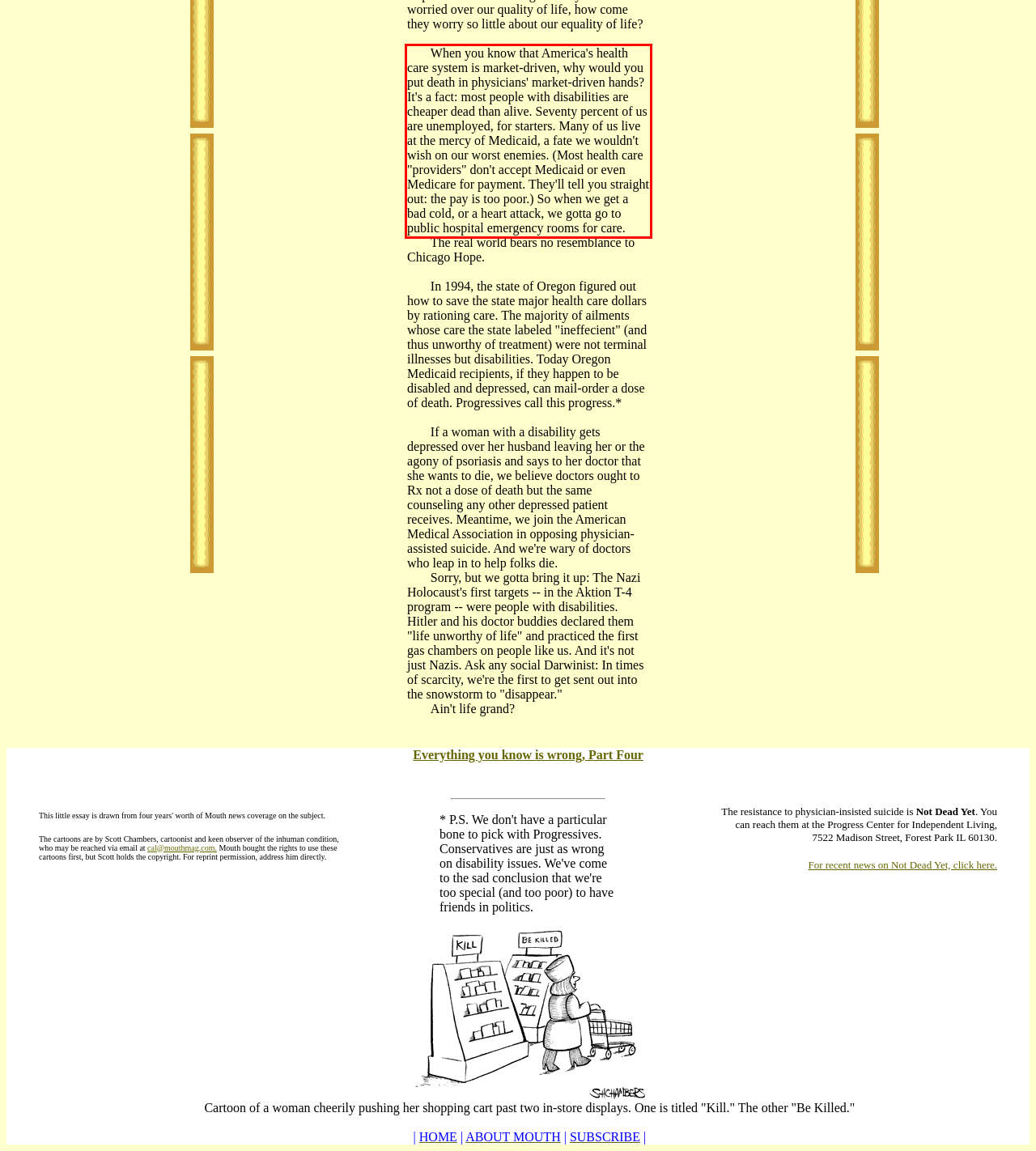Examine the screenshot of the webpage, locate the red bounding box, and generate the text contained within it.

When you know that America's health care system is market-driven, why would you put death in physicians' market-driven hands? It's a fact: most people with disabilities are cheaper dead than alive. Seventy percent of us are unemployed, for starters. Many of us live at the mercy of Medicaid, a fate we wouldn't wish on our worst enemies. (Most health care "providers" don't accept Medicaid or even Medicare for payment. They'll tell you straight out: the pay is too poor.) So when we get a bad cold, or a heart attack, we gotta go to public hospital emergency rooms for care.